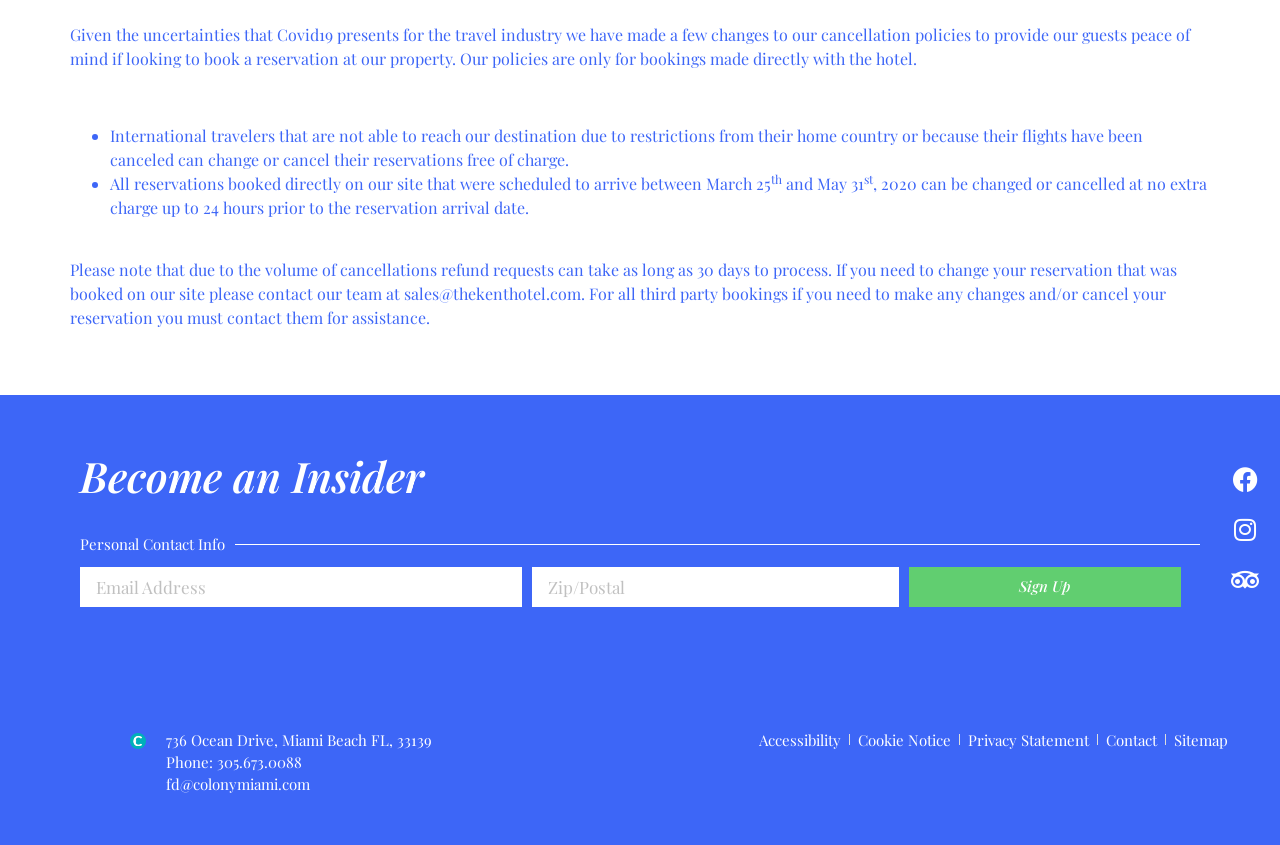Please locate the bounding box coordinates of the element that should be clicked to complete the given instruction: "Enter email address".

[0.062, 0.671, 0.408, 0.718]